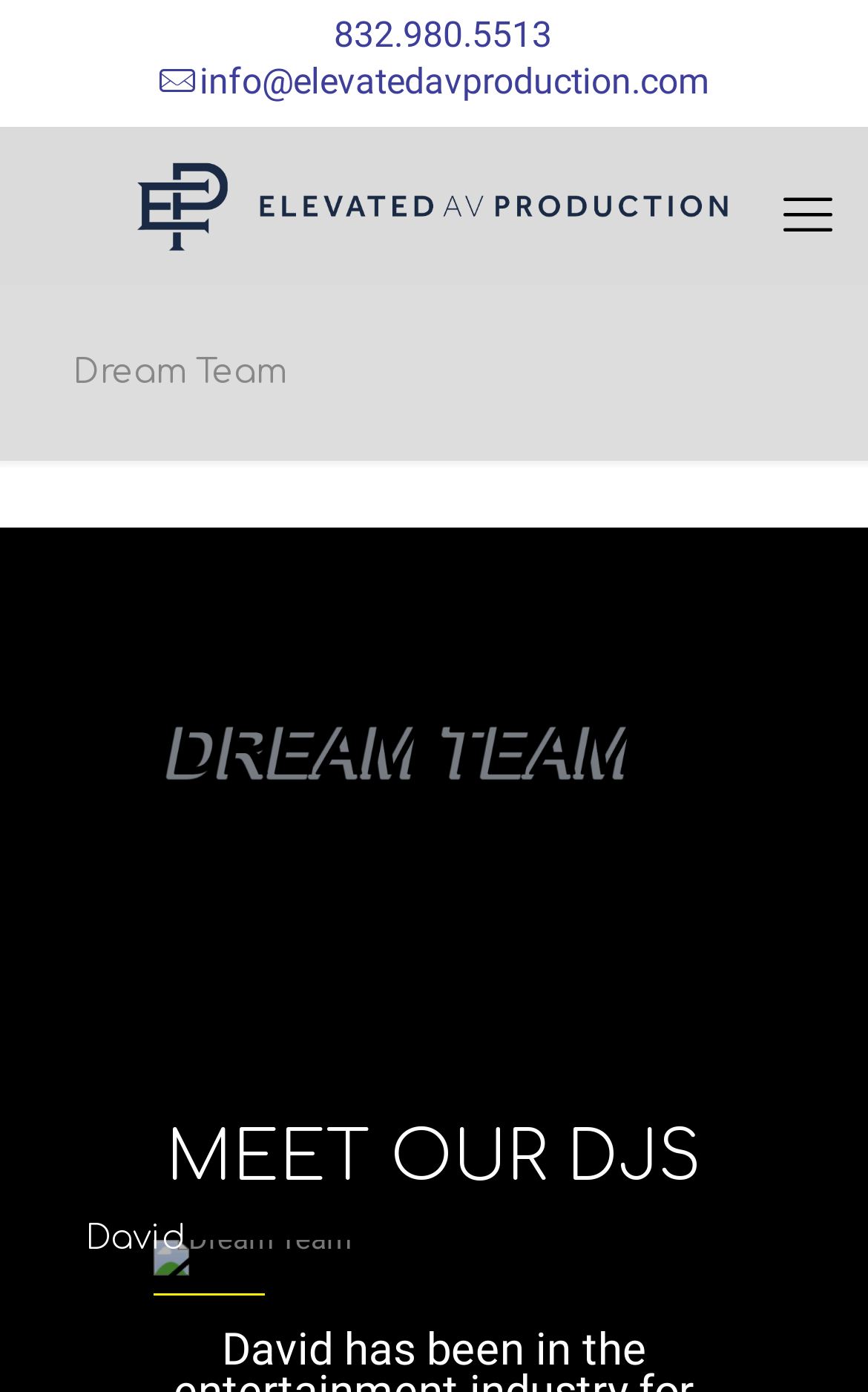How many DJs are featured on the webpage?
Examine the webpage screenshot and provide an in-depth answer to the question.

I found the number of DJs by looking at the section labeled 'MEET OUR DJS', where I saw only one DJ featured, named David.